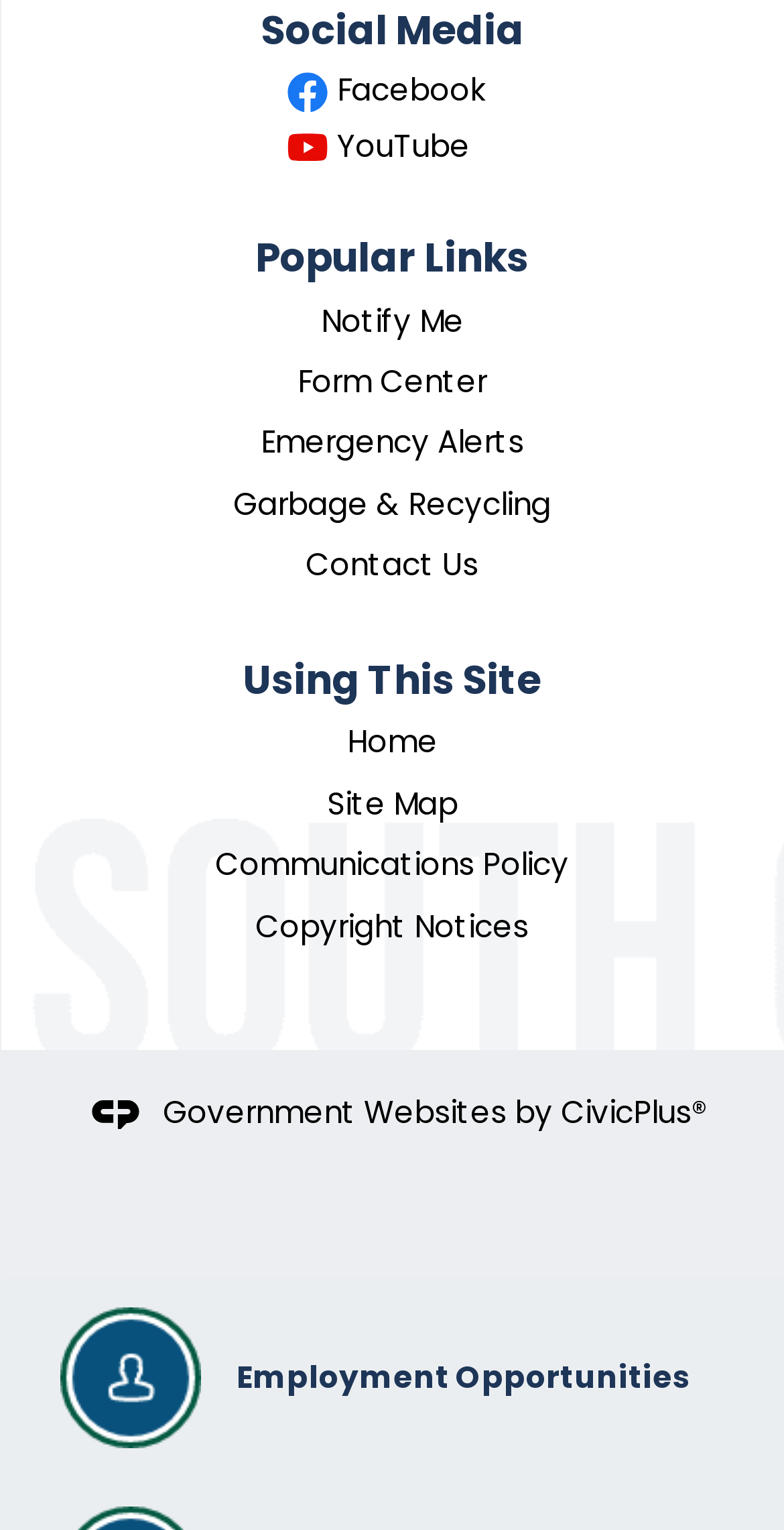What is the last link on the webpage?
Based on the image, give a concise answer in the form of a single word or short phrase.

Employment Opportunities